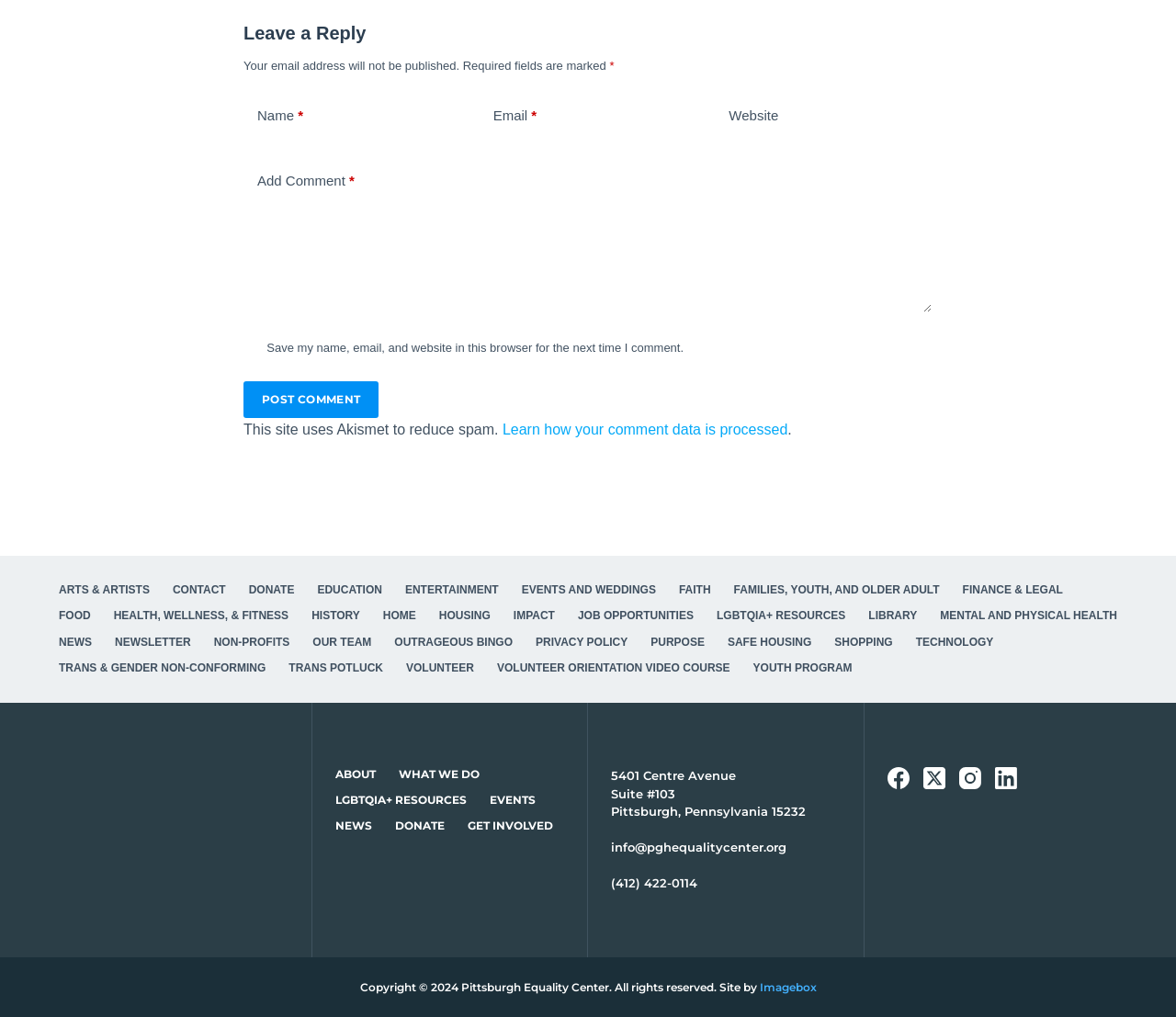What is the phone number of the Pittsburgh Equality Center?
Using the image, provide a concise answer in one word or a short phrase.

(412) 422-0114